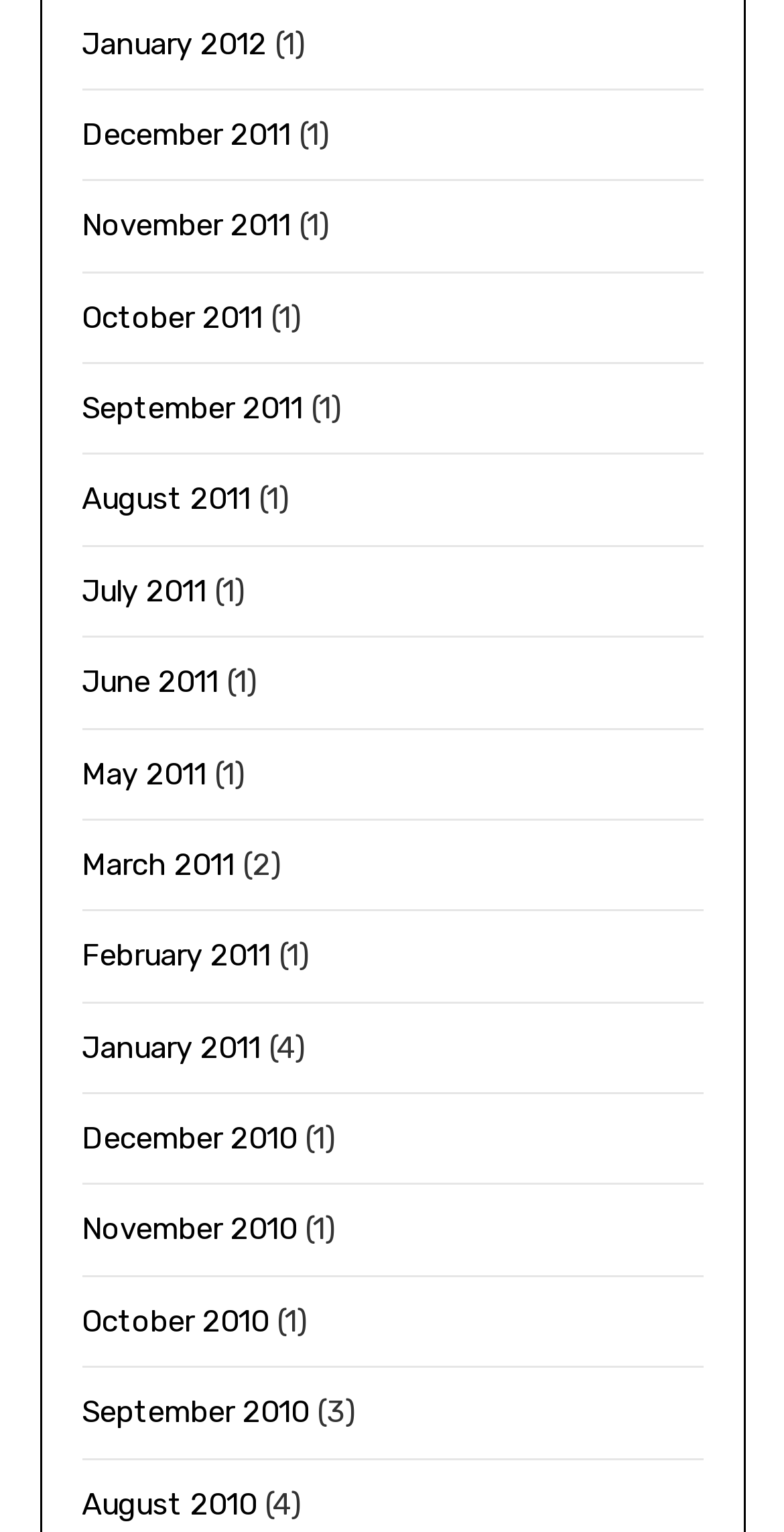Find the bounding box coordinates of the element to click in order to complete this instruction: "Visit January 2011 page". The bounding box coordinates must be four float numbers between 0 and 1, denoted as [left, top, right, bottom].

[0.104, 0.672, 0.332, 0.695]